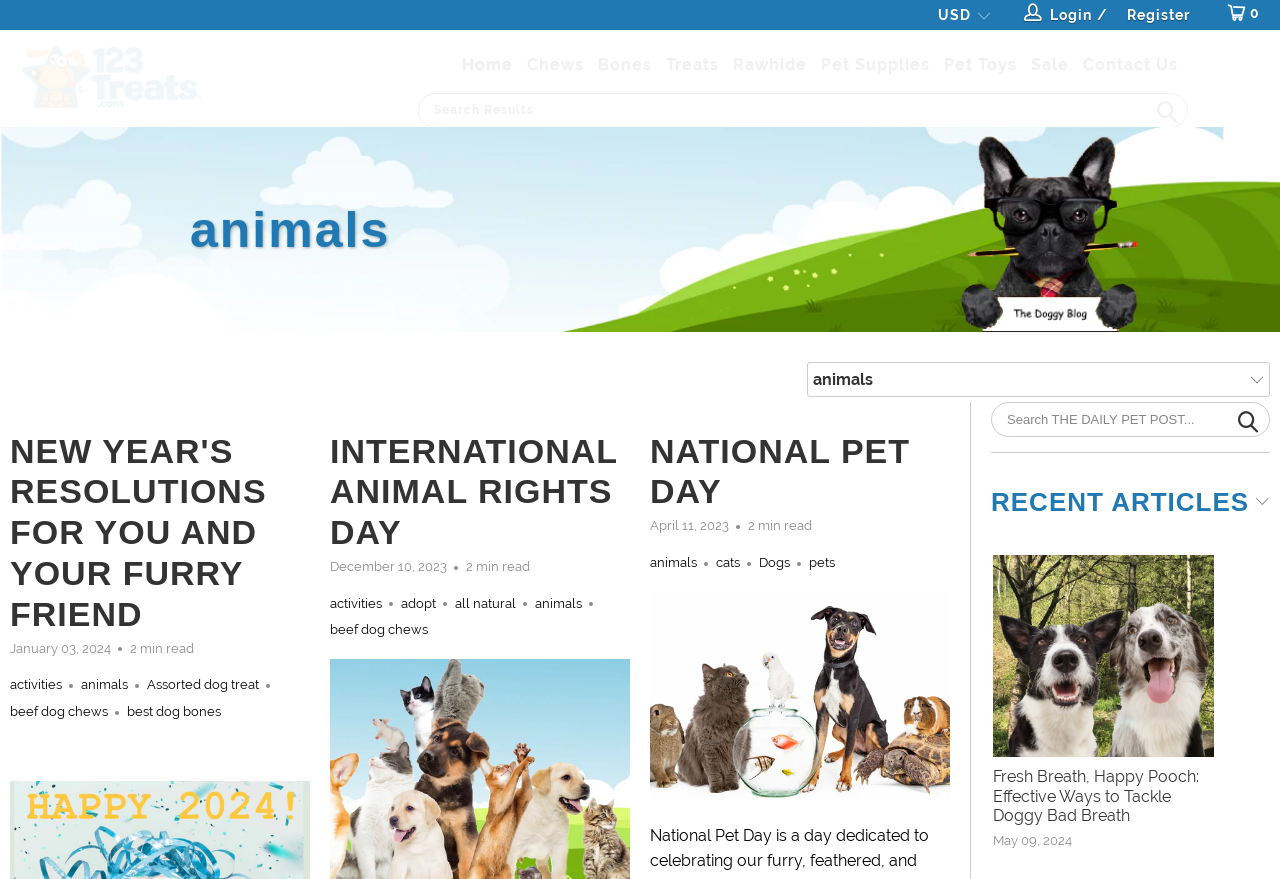Please provide the bounding box coordinate of the region that matches the element description: International Animal Rights Day. Coordinates should be in the format (top-left x, top-left y, bottom-right x, bottom-right y) and all values should be between 0 and 1.

[0.258, 0.491, 0.482, 0.627]